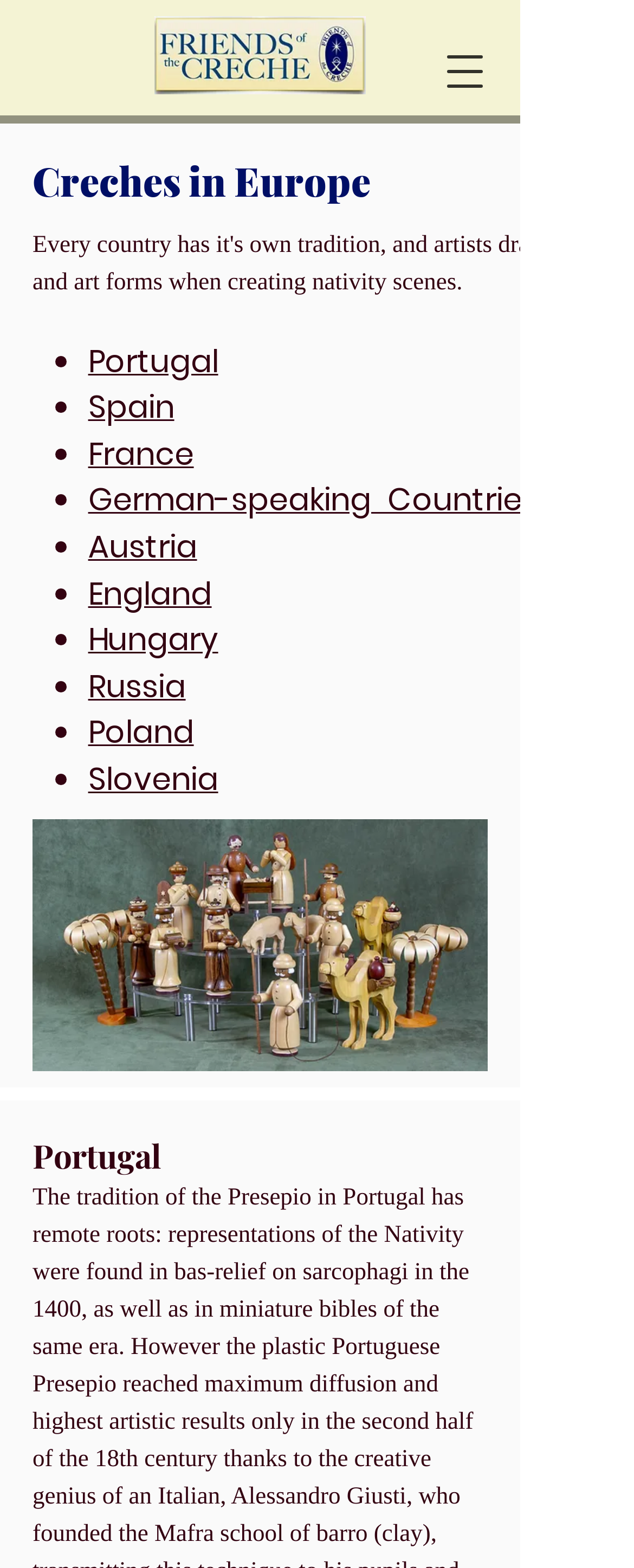Extract the bounding box coordinates for the UI element described as: "aria-label="Open navigation menu"".

[0.669, 0.02, 0.797, 0.072]